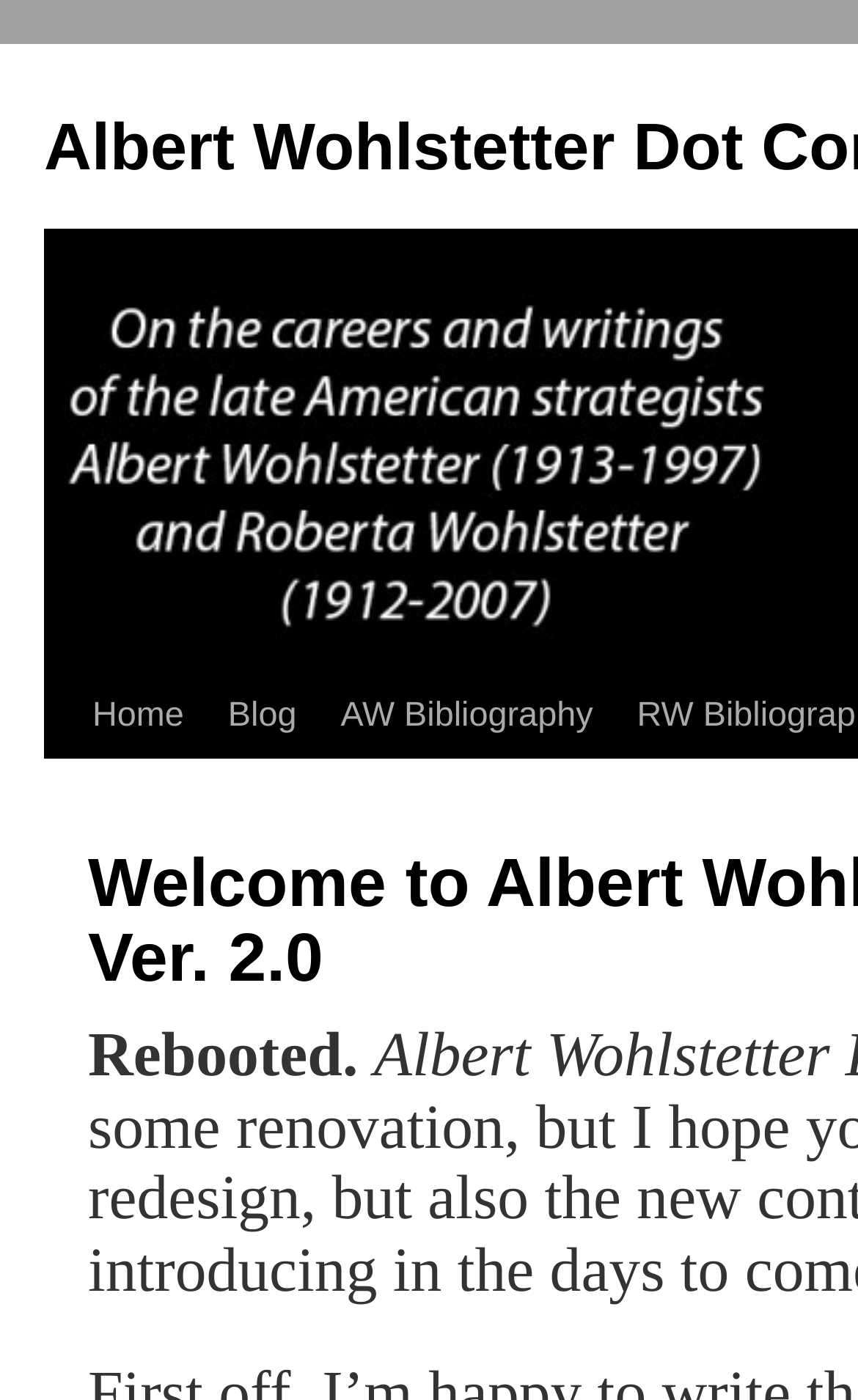Locate the UI element described as follows: "Home". Return the bounding box coordinates as four float numbers between 0 and 1 in the order [left, top, right, bottom].

[0.082, 0.482, 0.222, 0.542]